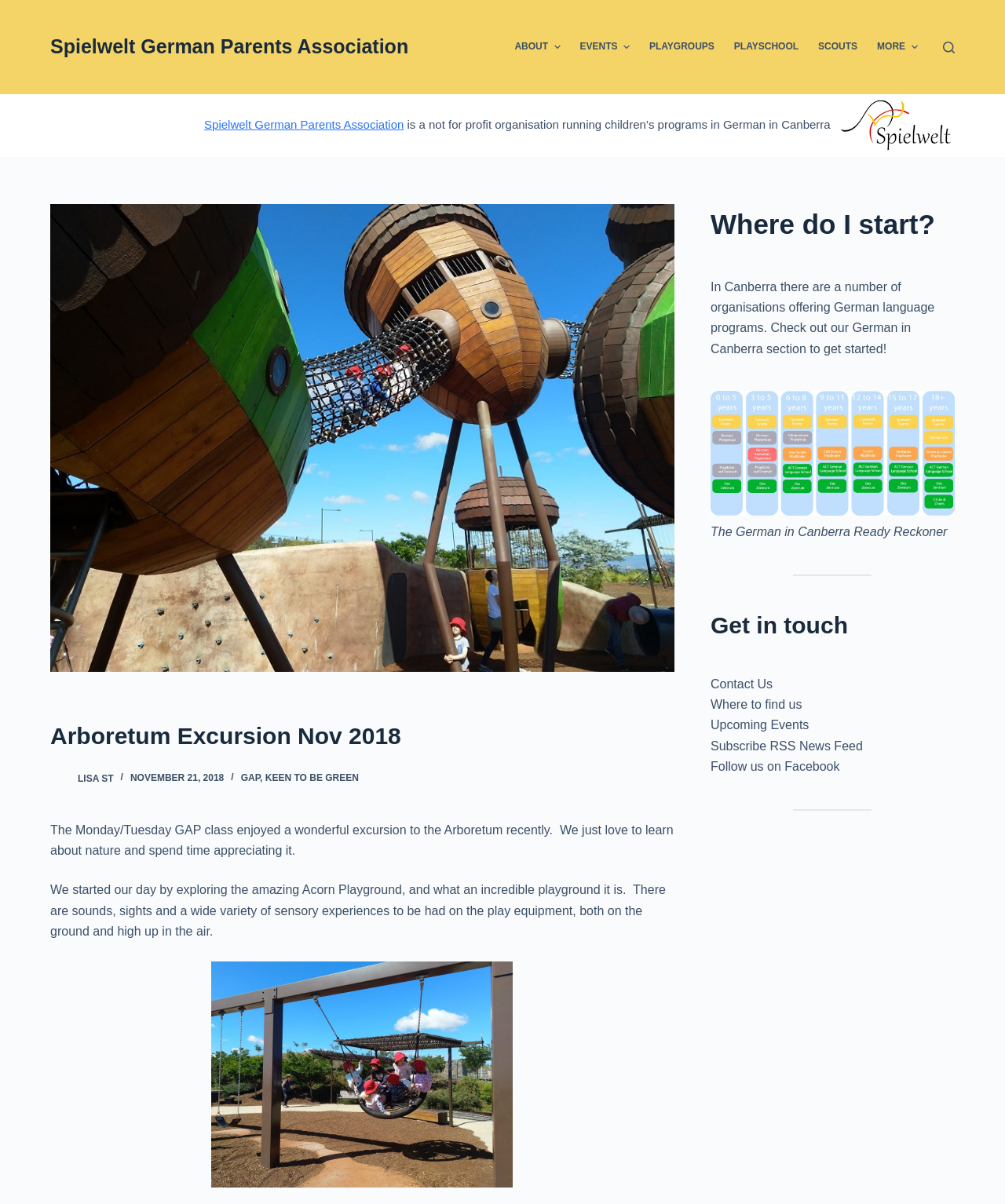What was the GAP class doing at the Arboretum?
Provide a detailed and extensive answer to the question.

The GAP class enjoyed an excursion to the Arboretum, as mentioned in the text 'The Monday/Tuesday GAP class enjoyed a wonderful excursion to the Arboretum recently.'